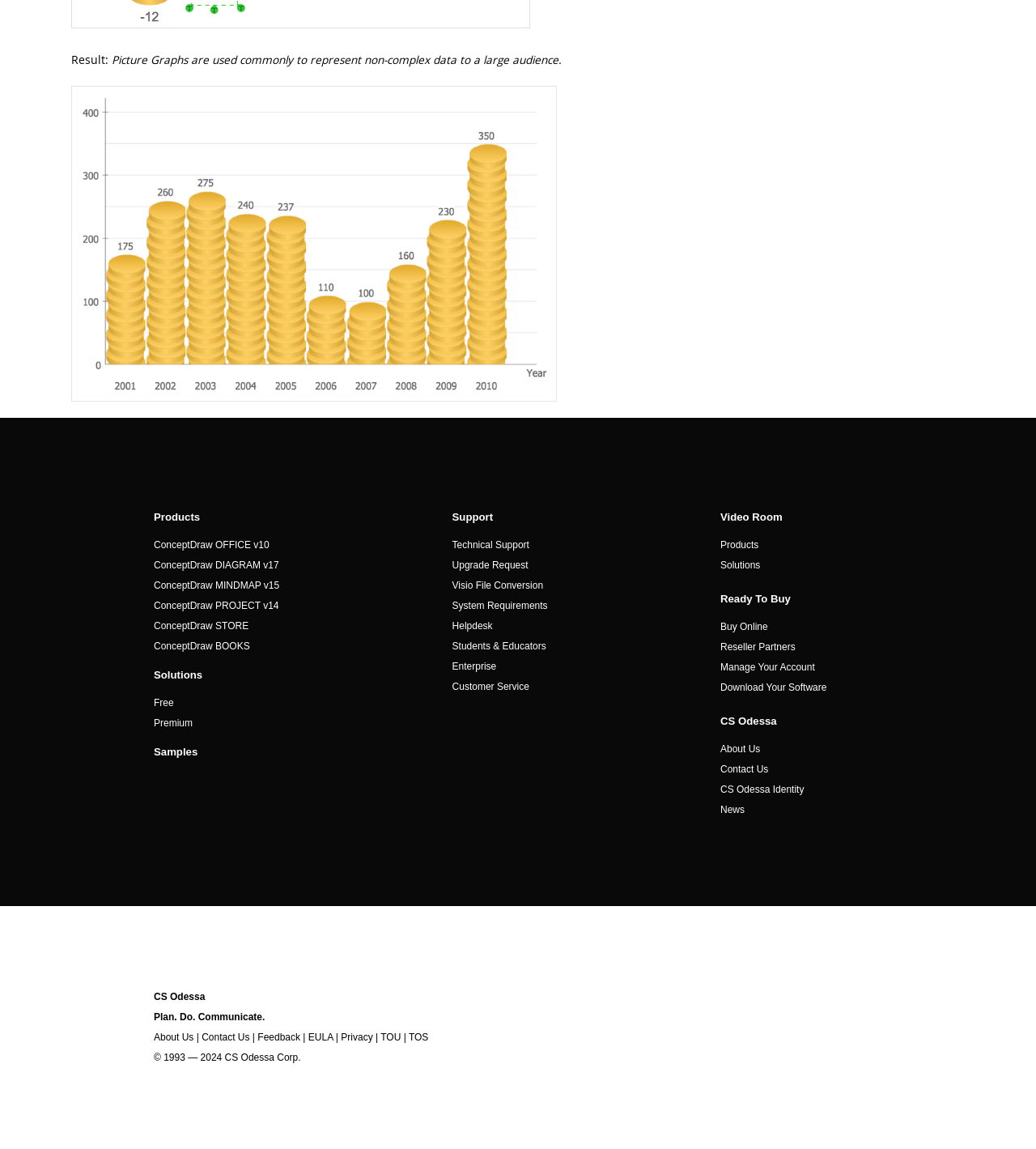Provide your answer to the question using just one word or phrase: What are the different products offered by the company?

ConceptDraw OFFICE, DIAGRAM, MINDMAP, PROJECT, STORE, BOOKS